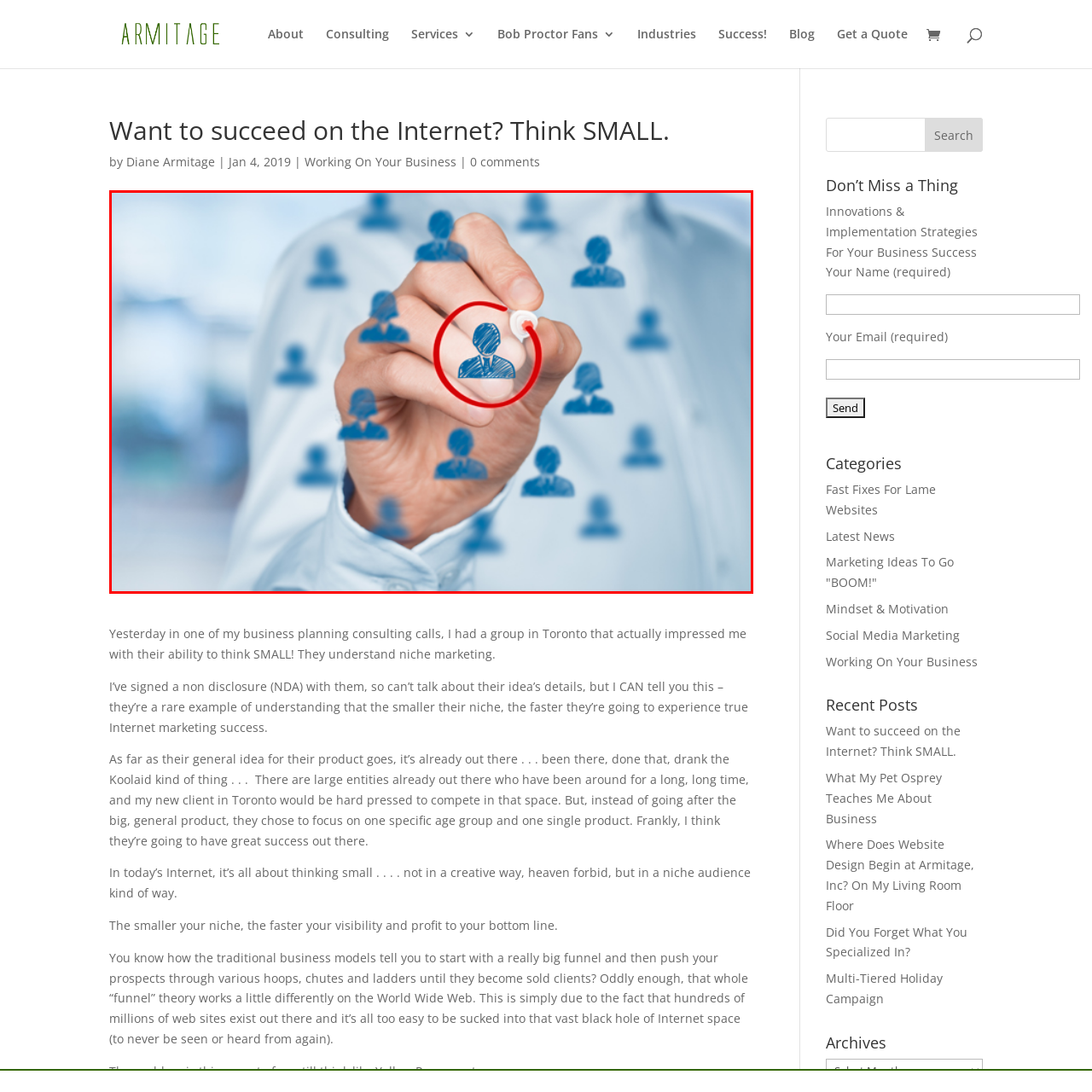Explain what is happening in the image inside the red outline in great detail.

In this image, a person in a white shirt is actively engaging in niche marketing strategies. They are holding a marker and appear to be selecting an individual graphic from a cluster of outlined figures, symbolizing a targeted audience. The highlighted figure is surrounded by a red circular emphasis, visually representing the focus on a specific demographic or consumer segment. This serves as a metaphor for the importance of understanding and catering to a niche market, a key concept in effective internet marketing strategies. The blurred background adds depth to the image, indicating a professional or digital environment, further reinforcing the theme of online business marketing.